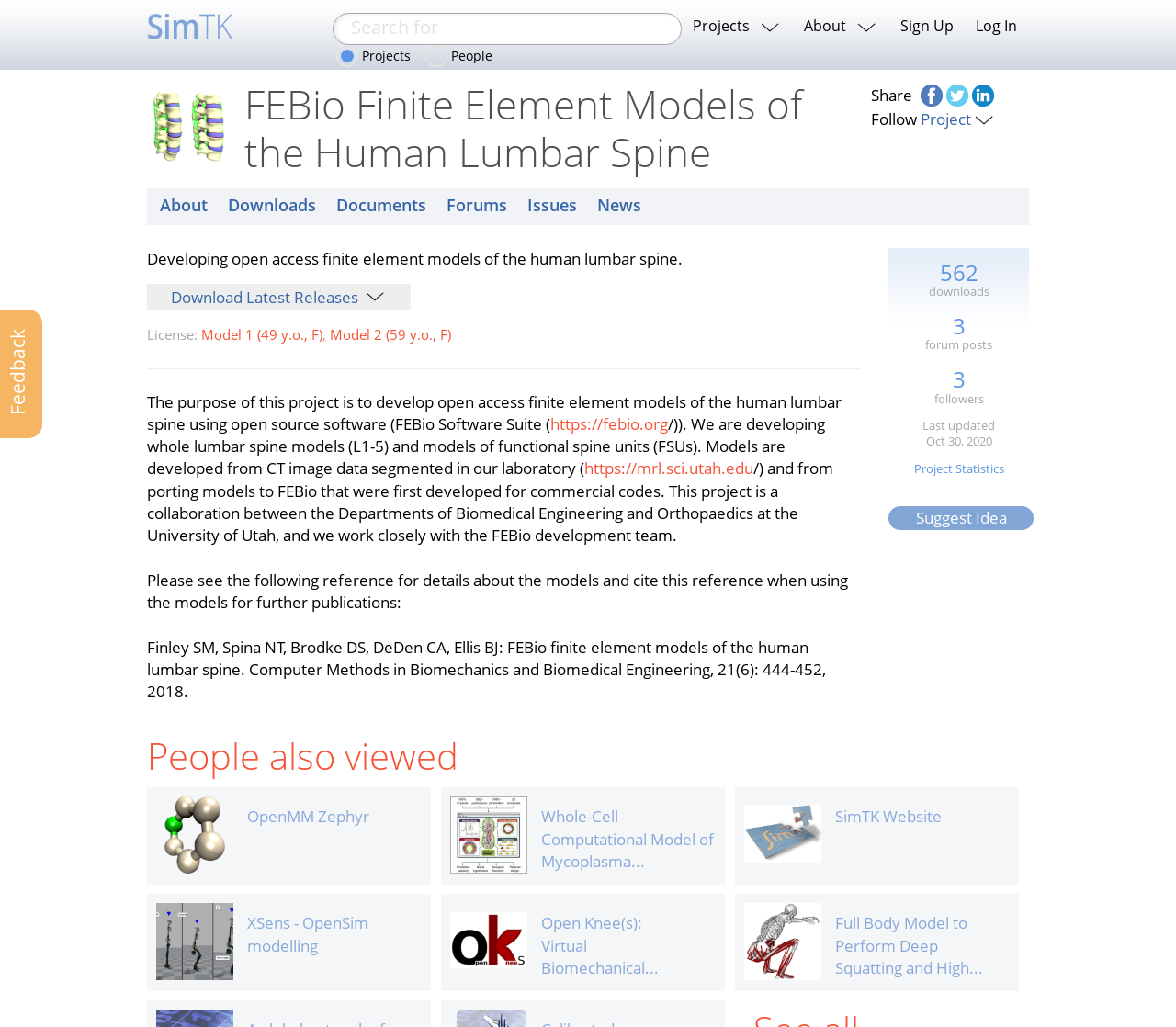Use a single word or phrase to answer the question:
What is the collaboration between?

Departments of Biomedical Engineering and Orthopaedics